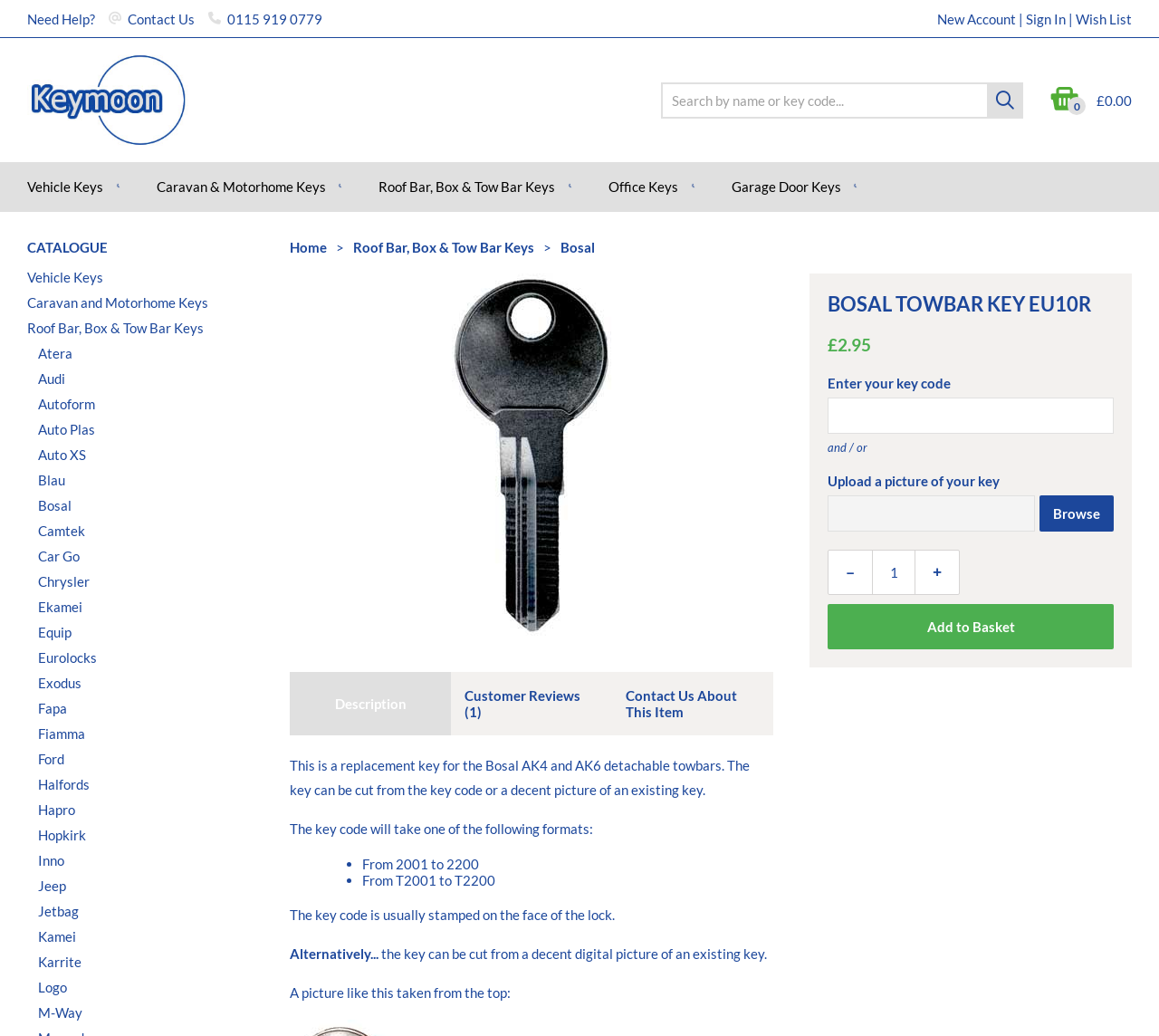Locate the bounding box coordinates of the clickable part needed for the task: "Reply to Dan Reiland".

None